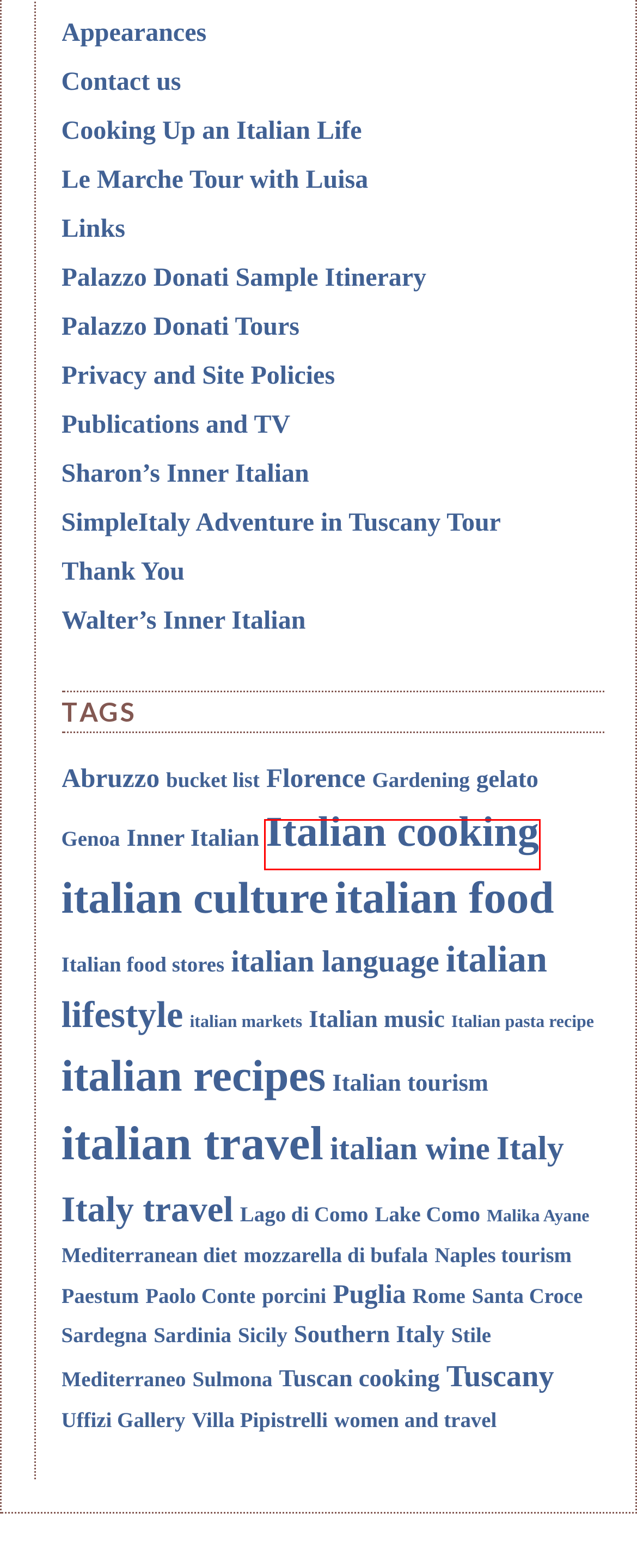Observe the provided screenshot of a webpage with a red bounding box around a specific UI element. Choose the webpage description that best fits the new webpage after you click on the highlighted element. These are your options:
A. Rome
B. Sharon’s Inner Italian
C. Paestum
D. Villa Pipistrelli
E. Palazzo Donati Sample Itinerary
F. Italy travel
G. Italy
H. Italian cooking

H